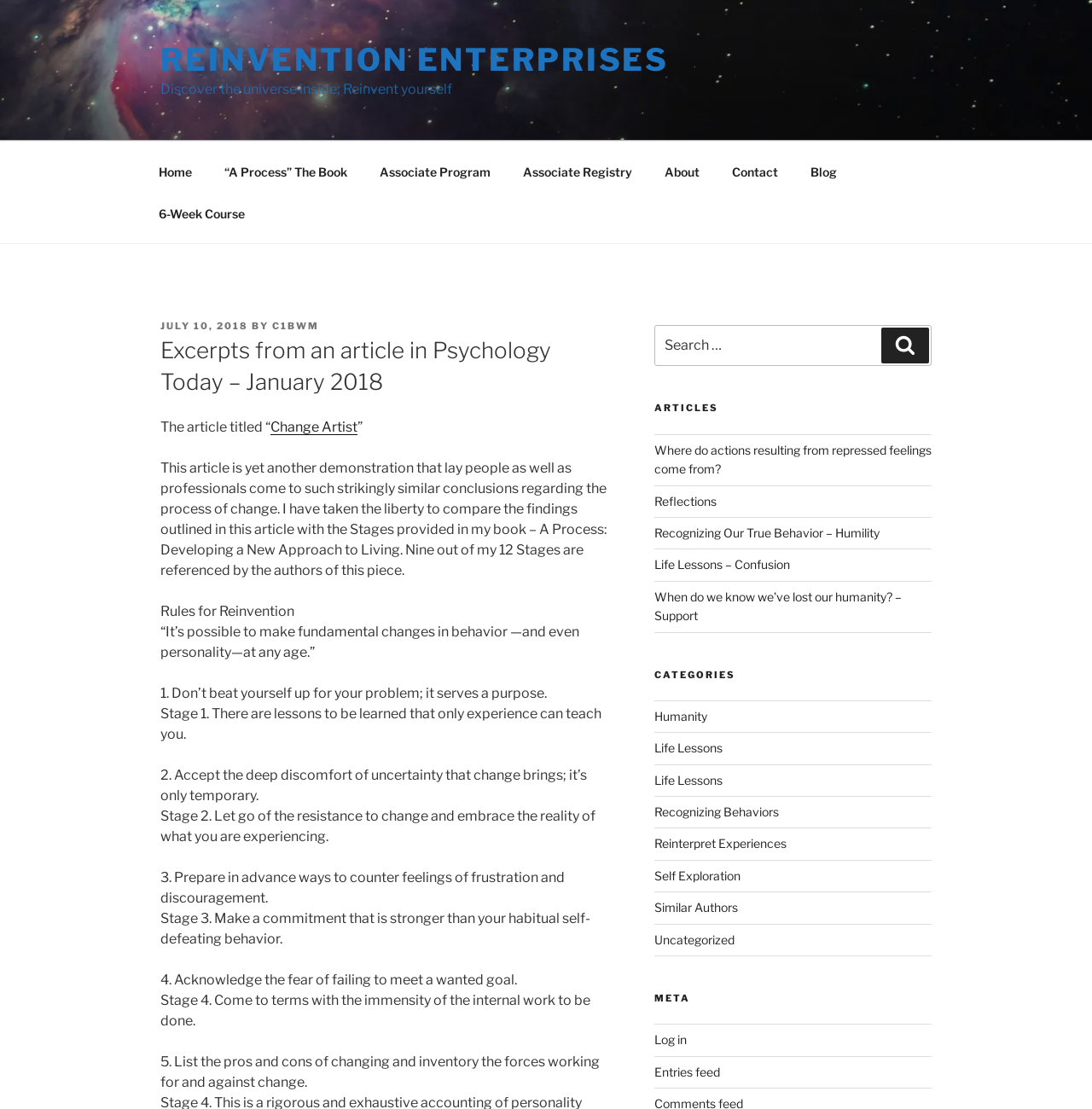How many links are in the top menu?
Please elaborate on the answer to the question with detailed information.

The top menu has links to 'Home', '“A Process” The Book', 'Associate Program', 'Associate Registry', 'About', 'Contact', and 'Blog', making a total of 7 links.